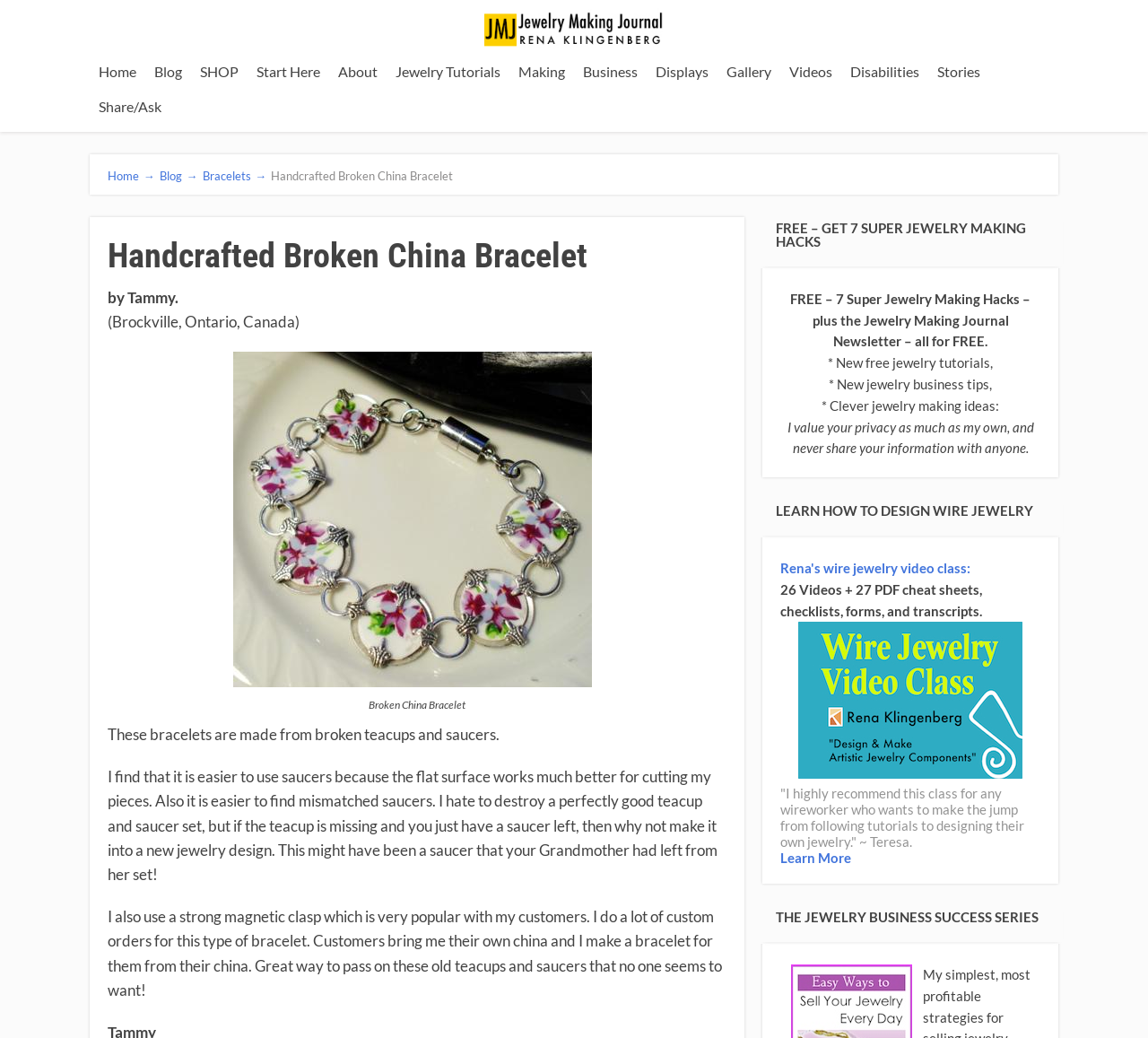Answer in one word or a short phrase: 
What is the name of the jewelry making journal?

Jewelry Making Journal